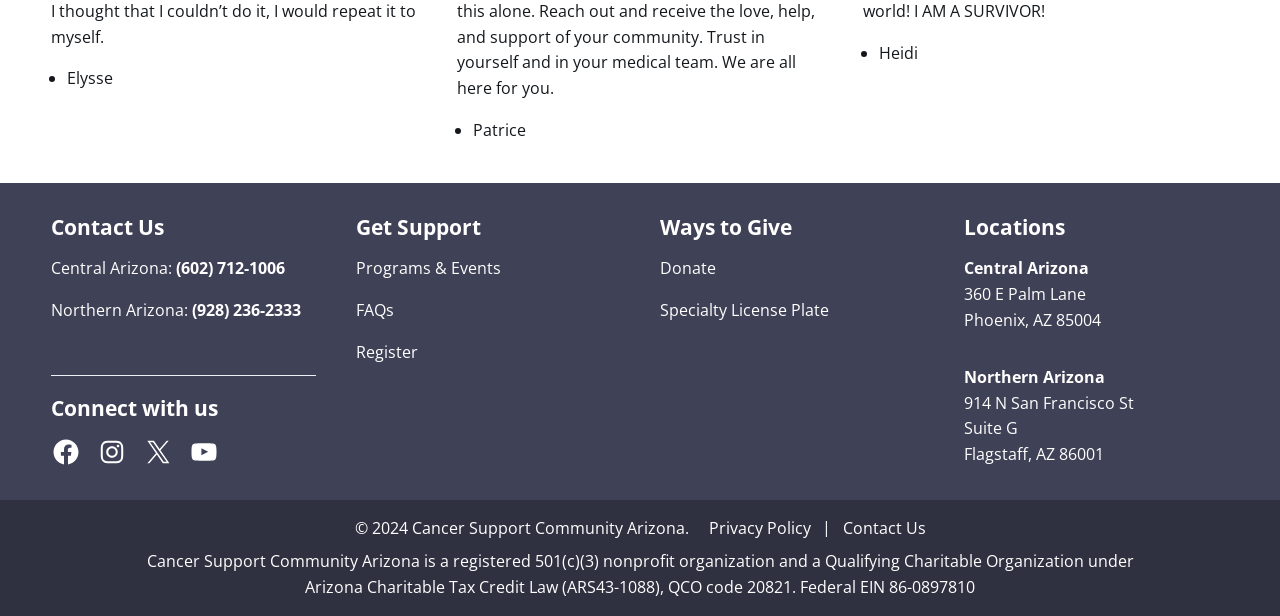Determine the bounding box coordinates of the target area to click to execute the following instruction: "Click the 'Privacy Policy' link."

[0.554, 0.837, 0.633, 0.879]